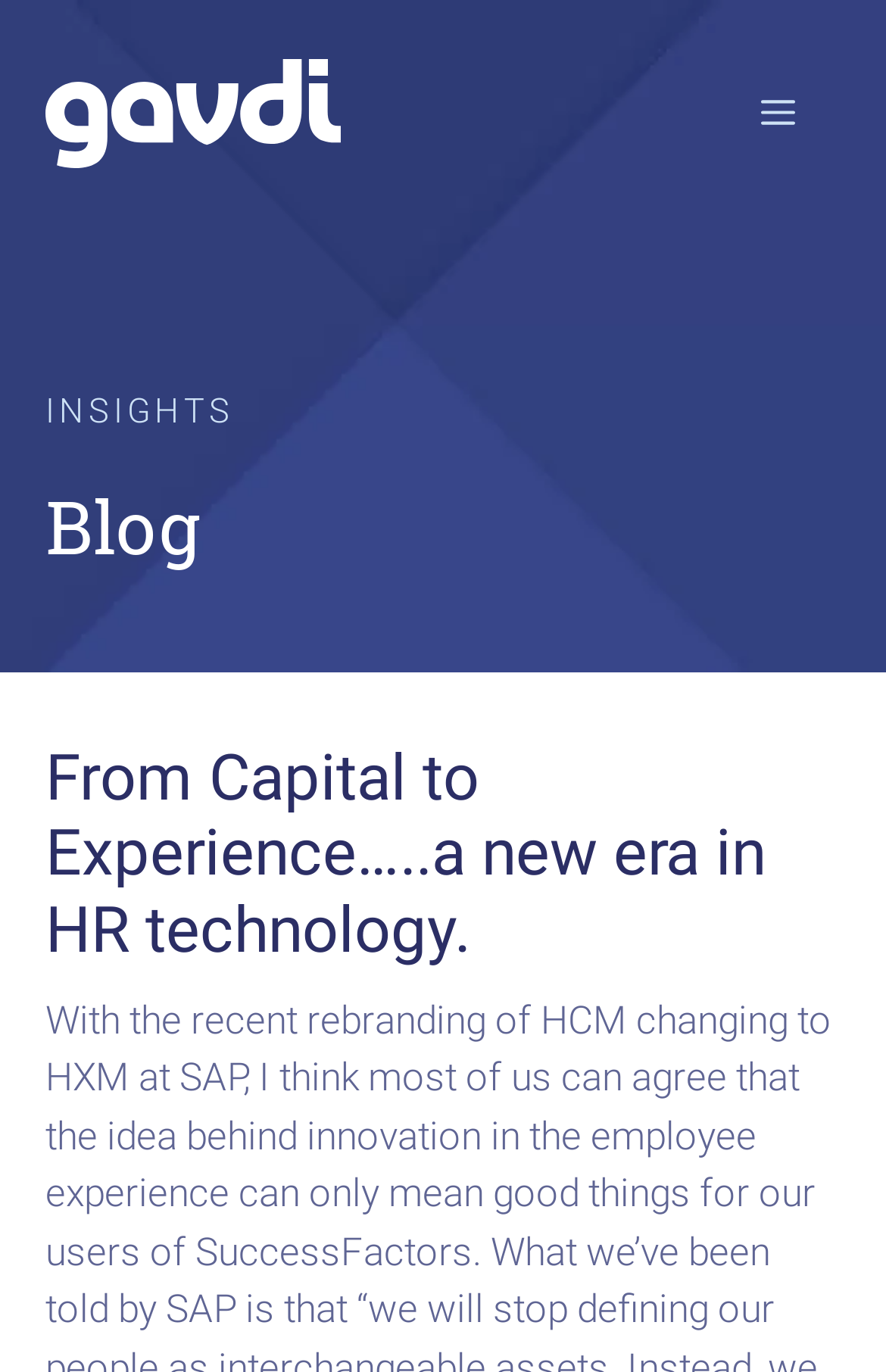What is the purpose of the button in the top right corner?
Please give a detailed and elaborate answer to the question based on the image.

The button in the top right corner is labeled 'Menu' and is used to toggle the navigation menu. It is currently not expanded, indicating that the menu is not currently visible.